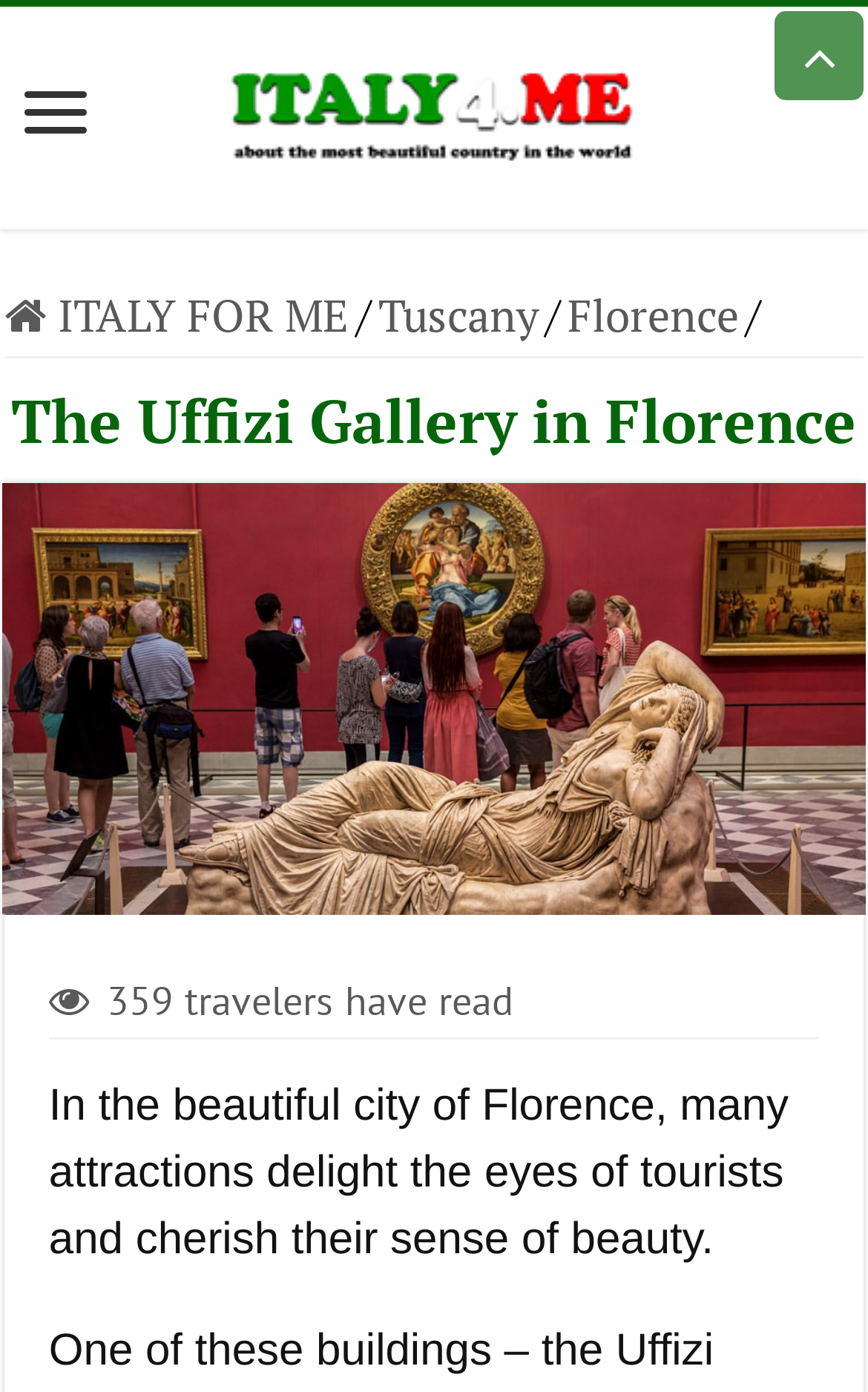Using the element description provided, determine the bounding box coordinates in the format (top-left x, top-left y, bottom-right x, bottom-right y). Ensure that all values are floating point numbers between 0 and 1. Element description: title="Italy for me"

[0.256, 0.059, 0.744, 0.102]